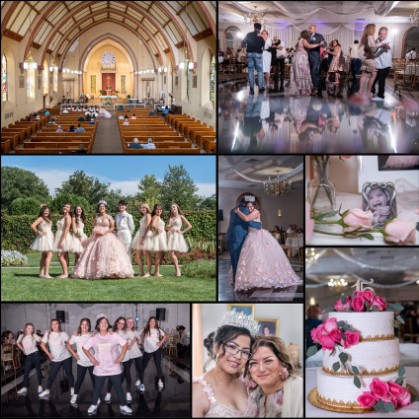Break down the image into a detailed narrative.

This vibrant collage celebrates the joyous moments from Natalia's Quinceañera, showcasing the blend of tradition, family, and fun. The top left captures the serene beauty of a church interior, setting a sacred backdrop for the ceremony. Adjacent, friends and family gather joyfully, reflecting the lively spirit of the celebration.

The center features a group of elegantly dressed young ladies in lovely pink gowns, embodying the essence of the quinceañera tradition. Below them, a heartwarming scene of two embracing guests highlights the significance of friendship and support during this special event.

On the right, the elegant cake adorned with pink roses stands as a delightful centerpiece, while the lively dance floor captures the energy of the celebration, with guests enjoying every moment. This collection of images beautifully encapsulates the meaningful memories crafted on this special day, promising that the gallery will showcase even more stunning moments soon.